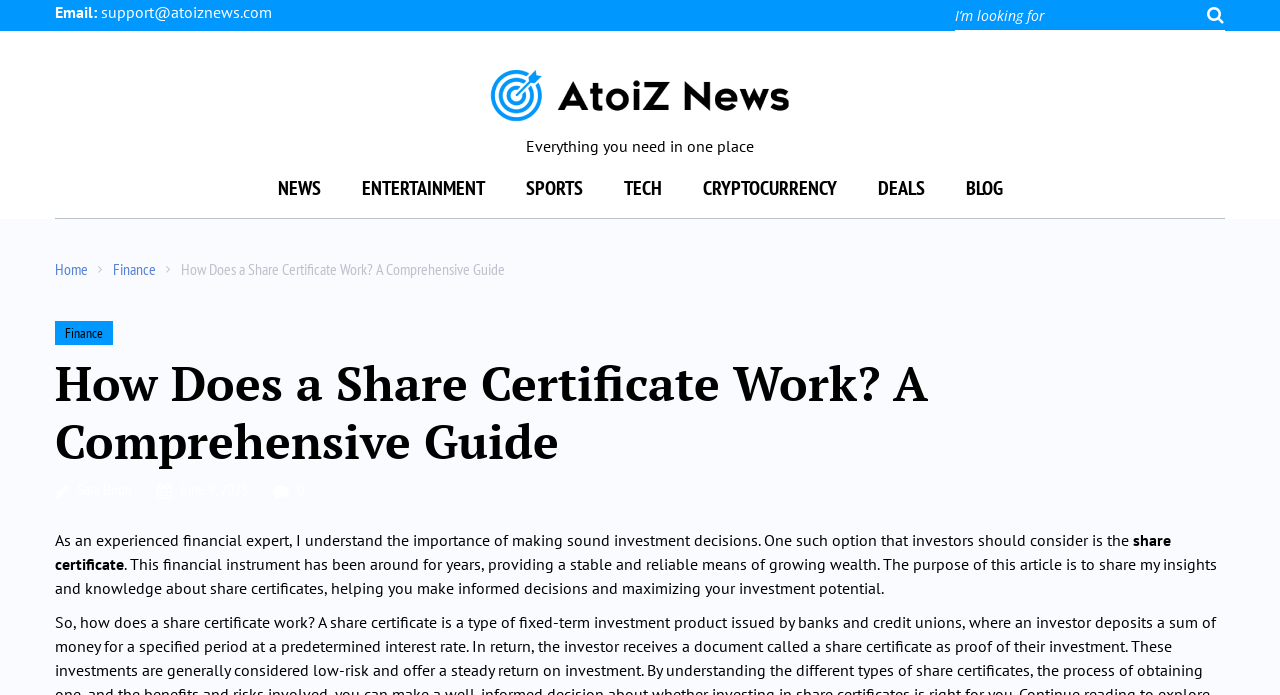What is the date the article was published?
Please respond to the question with a detailed and informative answer.

I found the publication date by looking at the article's metadata, where it says 'June 9, 2023' as the publication date.